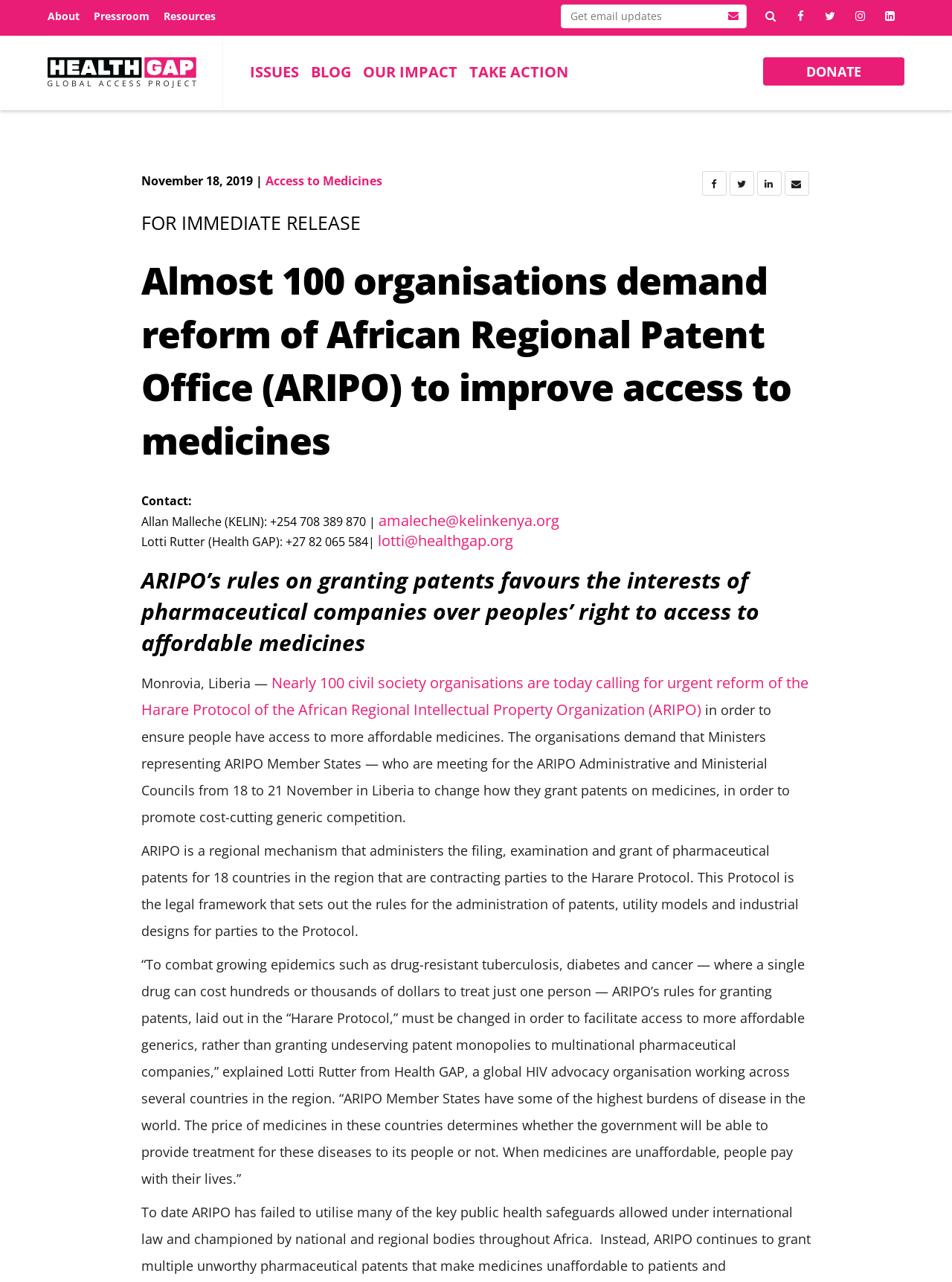Can you provide the bounding box coordinates for the element that should be clicked to implement the instruction: "Read Access to Medicines article"?

[0.279, 0.135, 0.402, 0.147]